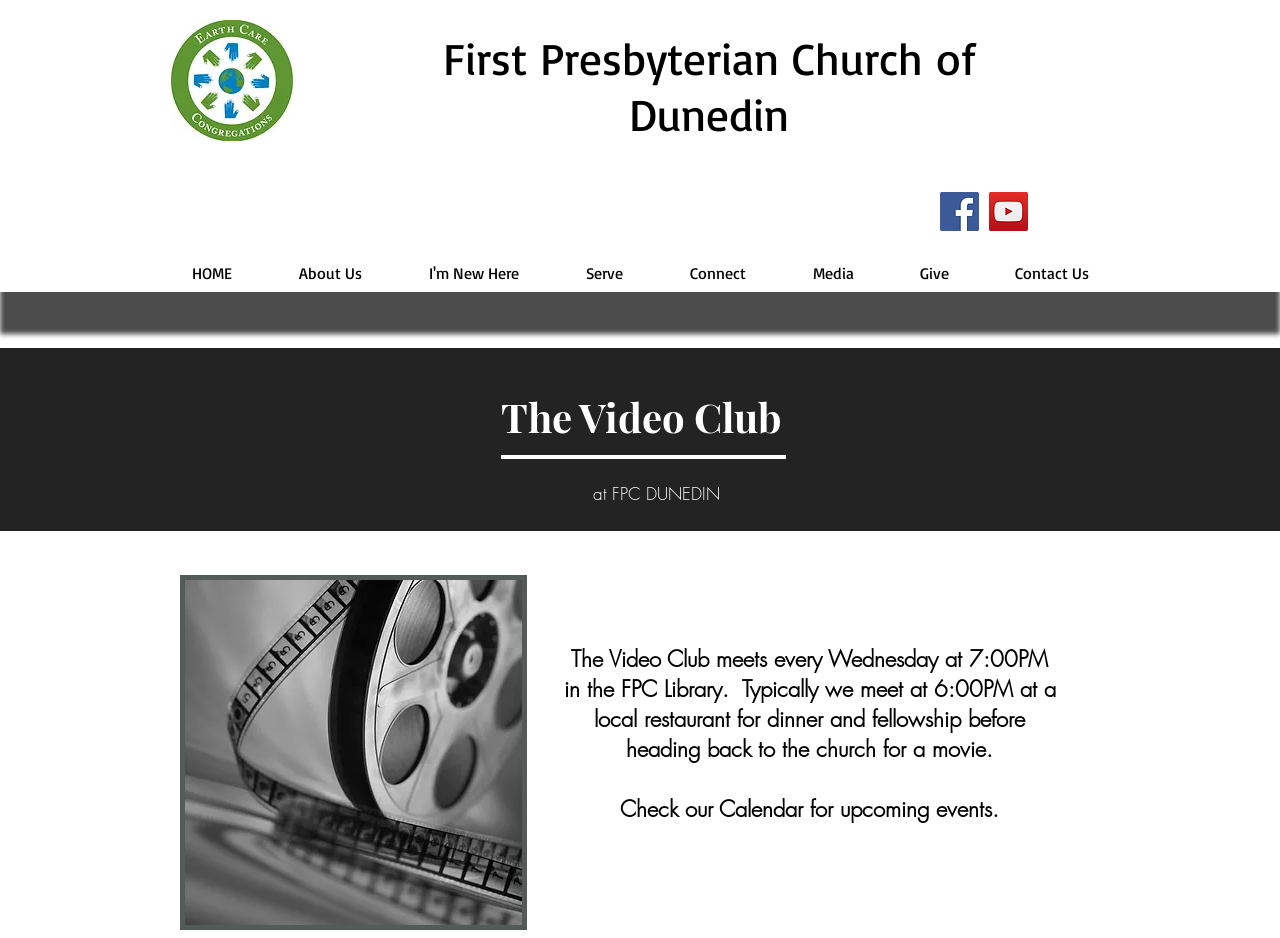Could you determine the bounding box coordinates of the clickable element to complete the instruction: "Click the Facebook link"? Provide the coordinates as four float numbers between 0 and 1, i.e., [left, top, right, bottom].

[0.734, 0.205, 0.765, 0.246]